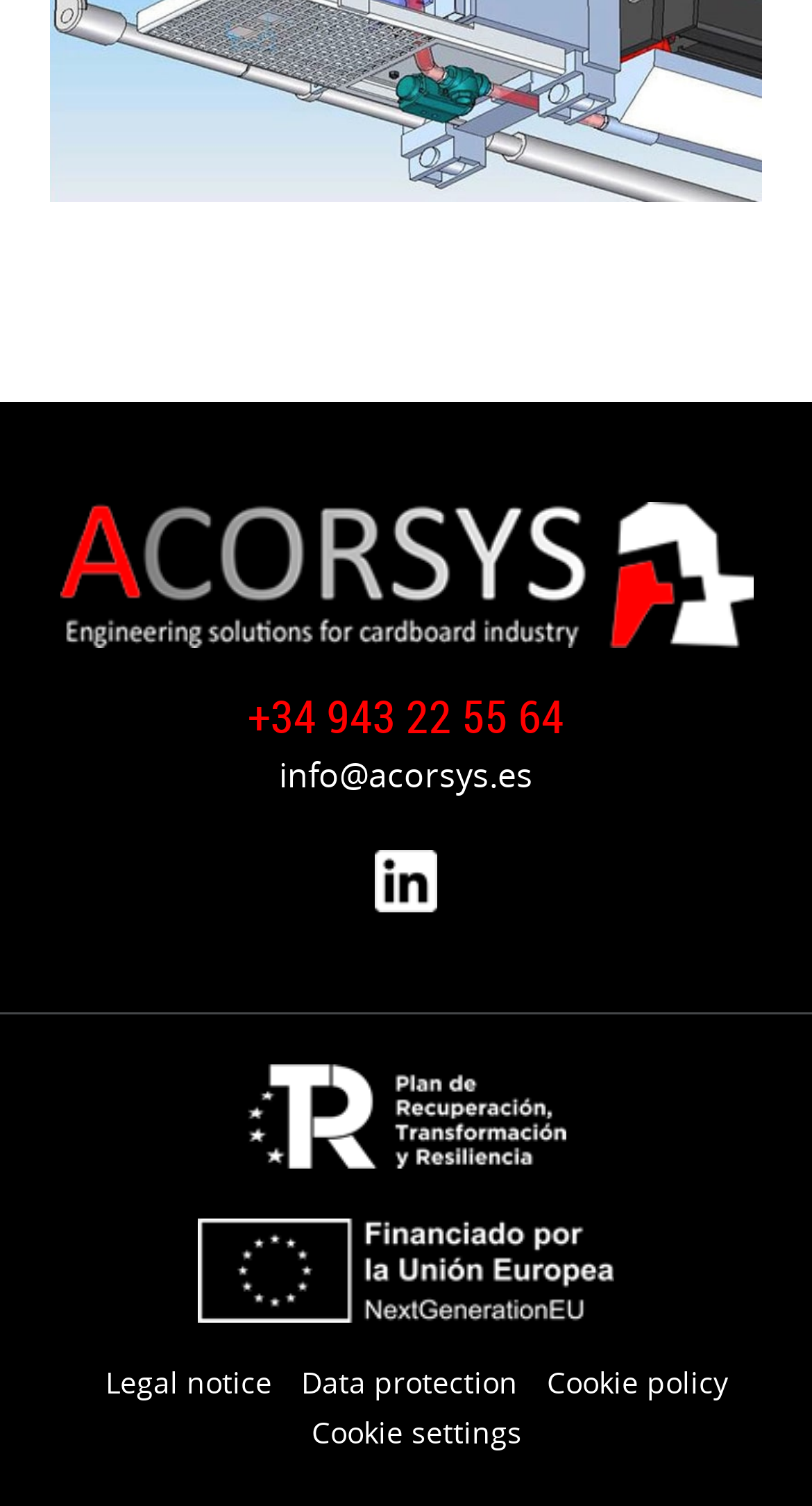Based on the image, give a detailed response to the question: How many links are there in the footer section?

The footer section of the webpage contains four links, which are 'Legal notice', 'Data protection', 'Cookie policy', and 'Cookie settings'. These links are located at the bottom of the webpage and are displayed as separate link elements.